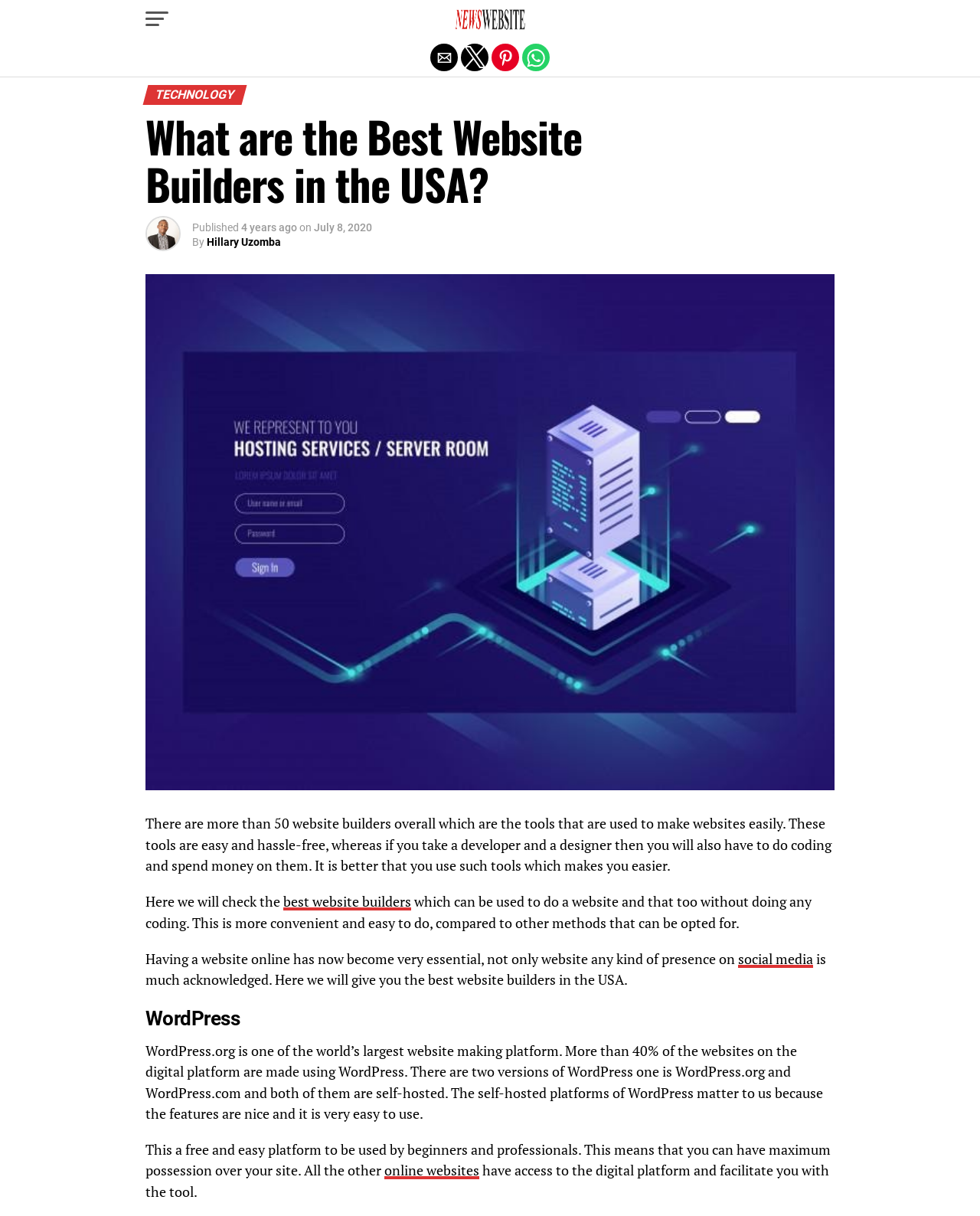What is the benefit of using website builders?
Can you give a detailed and elaborate answer to the question?

According to the webpage, using website builders is easy and hassle-free, whereas taking a developer and a designer would require coding and spending money.